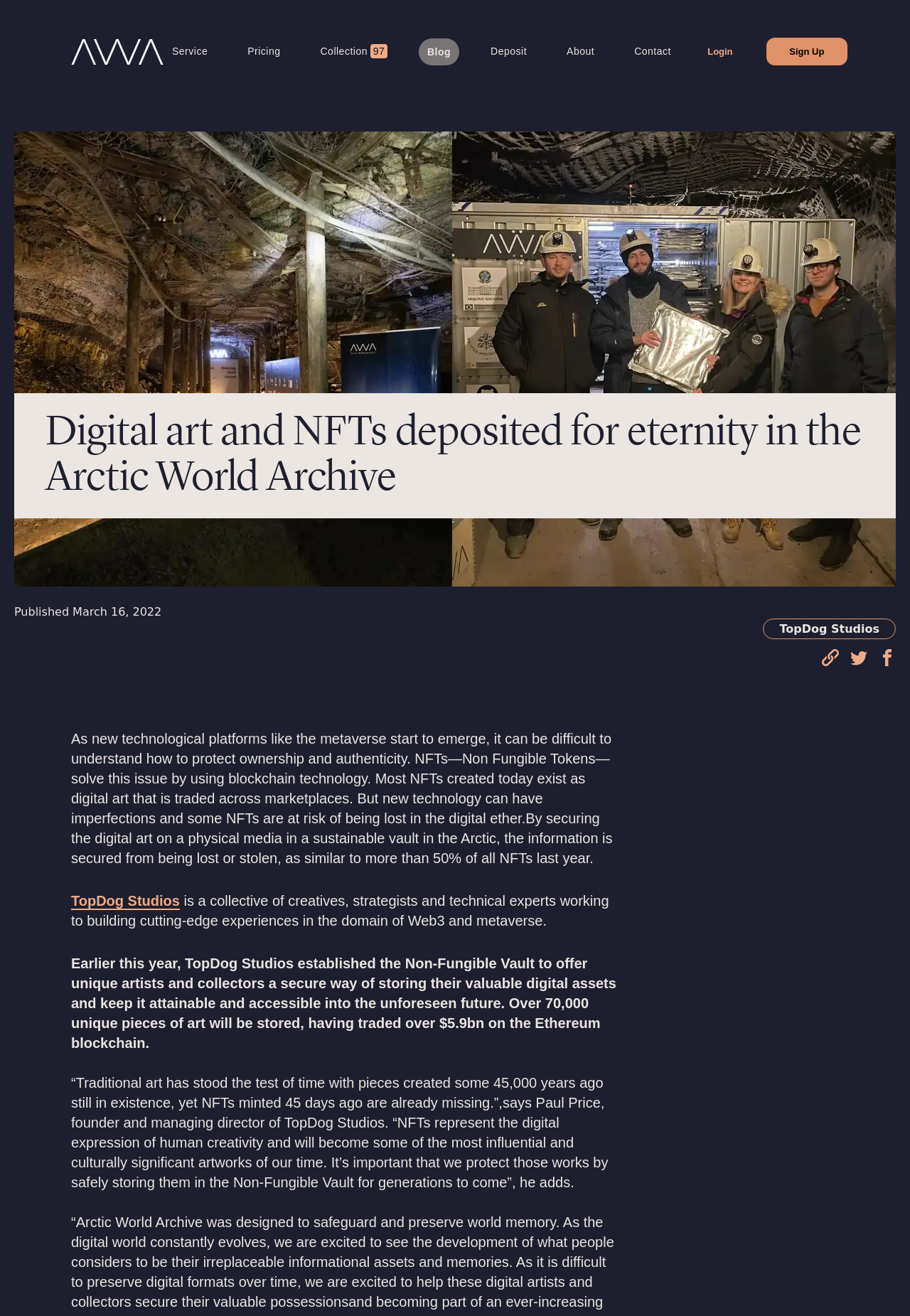Given the description of the UI element: "Sign Up", predict the bounding box coordinates in the form of [left, top, right, bottom], with each value being a float between 0 and 1.

[0.842, 0.028, 0.931, 0.05]